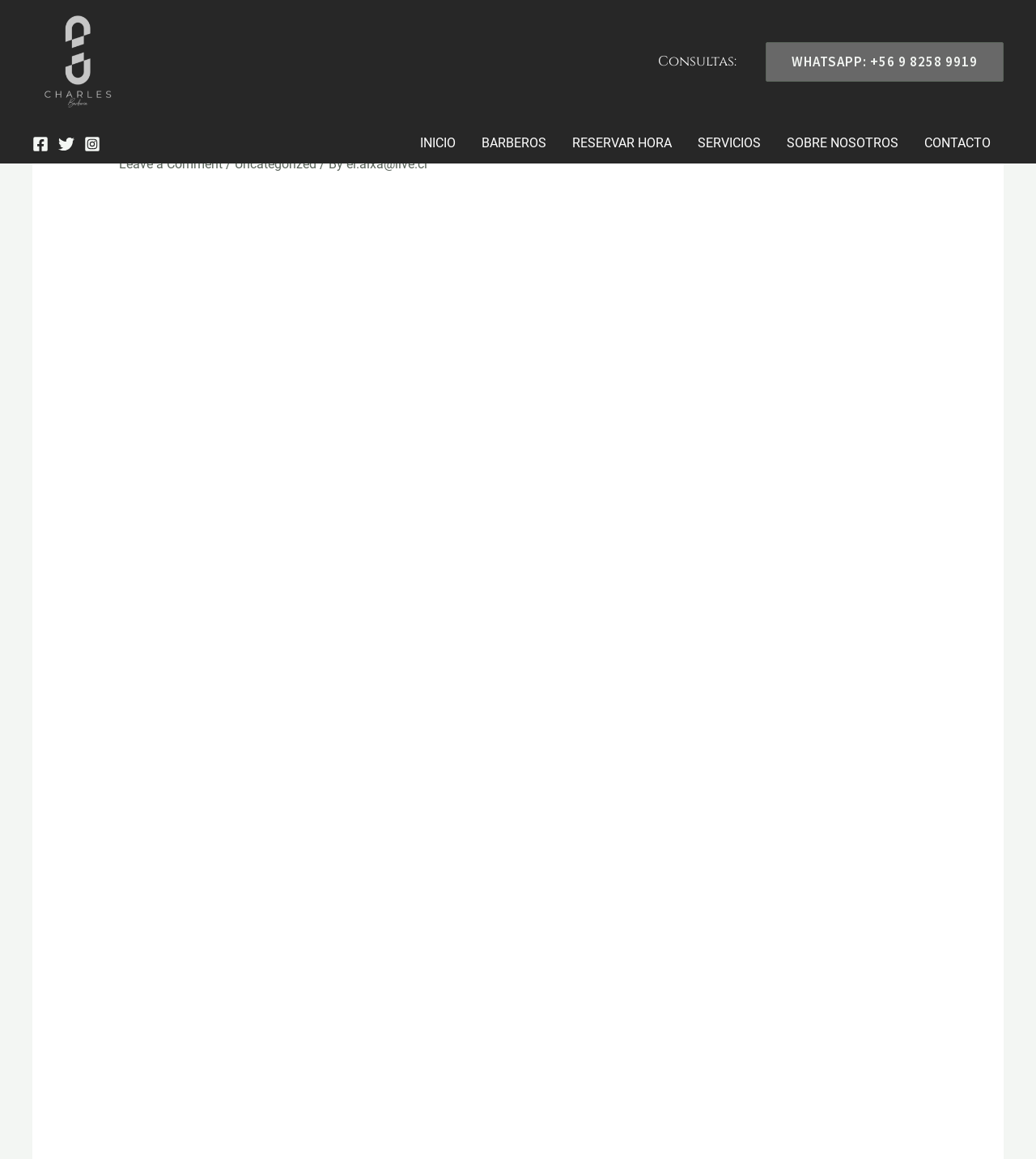Offer a detailed account of what is visible on the webpage.

The webpage appears to be a blog post or an essay sharing platform. At the top, there is a profile section with a link to "Charles Barberia" and an associated image. Below this, there are social media links to Facebook, Twitter, and Instagram, each accompanied by an icon.

To the right of the profile section, there is a navigation menu with links to "INICIO", "BARBEROS", "RESERVAR HORA", "SERVICIOS", "SOBRE NOSOTROS", and "CONTACTO". 

The main content of the webpage is an essay titled "Stressful Morning In Internship Essay Instance". The essay is divided into paragraphs, describing the author's experiences during their internship, including stressful days, multitasking, and meeting deadlines. The text is quite lengthy, covering the author's ability to prioritize tasks and ensure timely completion.

Below the essay, there is a heading "Should the Us Reinstate the Draft Article Example", which appears to be a separate article or essay.